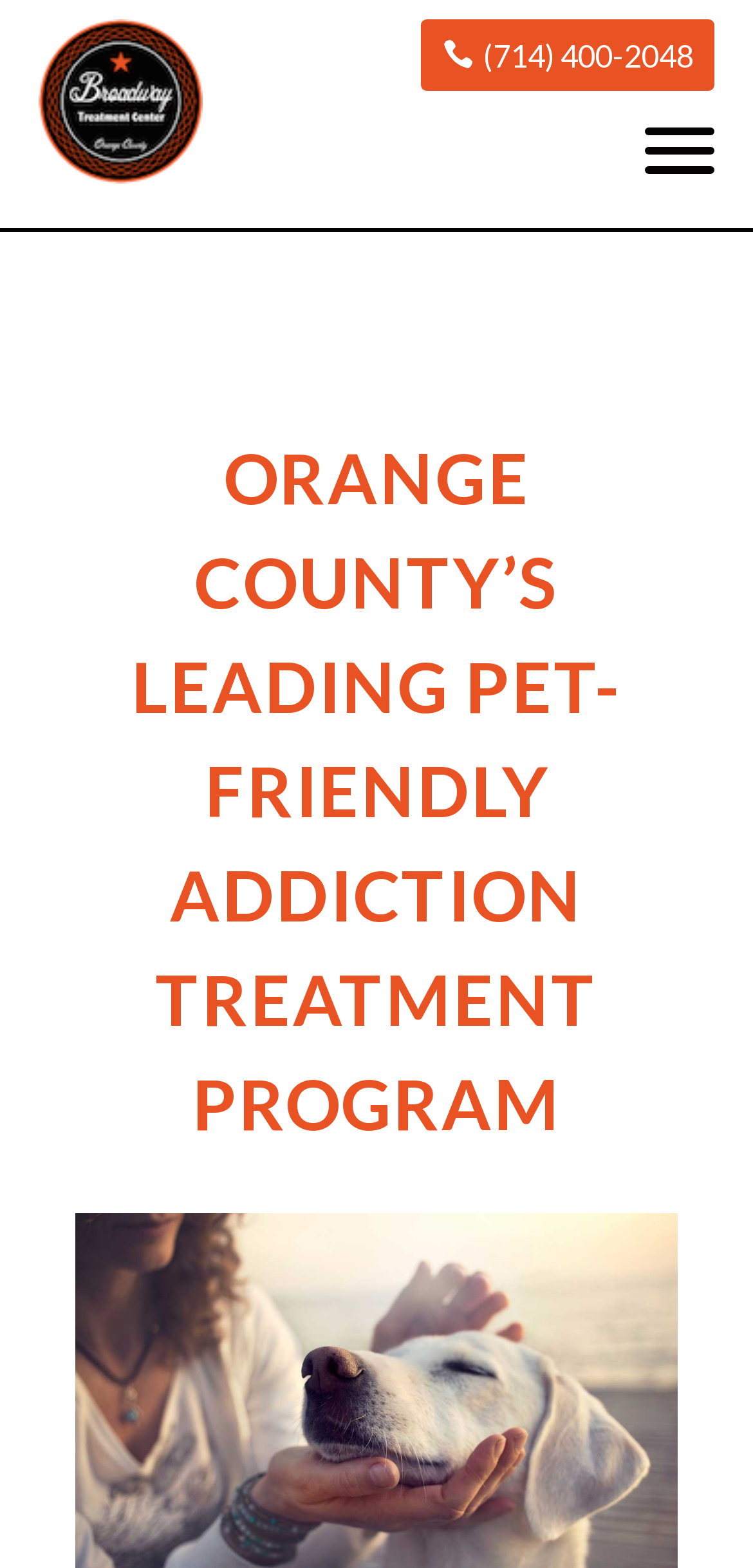Given the description "(714) 400-2048", determine the bounding box of the corresponding UI element.

[0.56, 0.012, 0.95, 0.058]